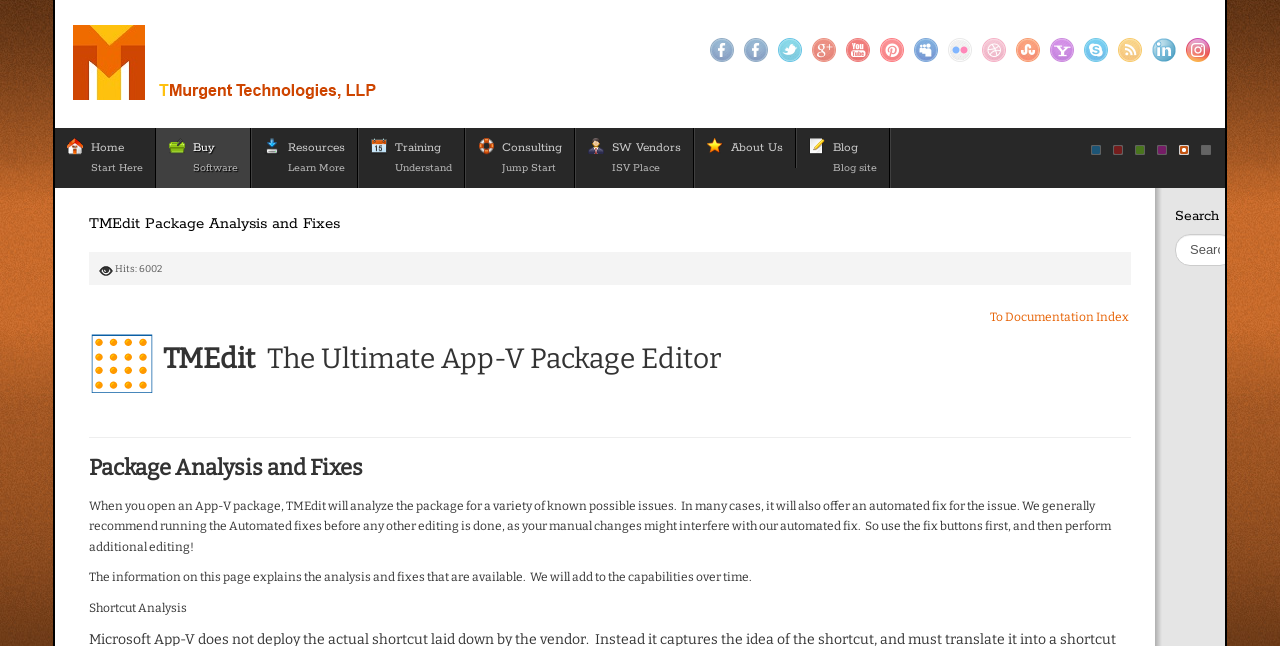Please give a succinct answer to the question in one word or phrase:
How many social media links are available?

12